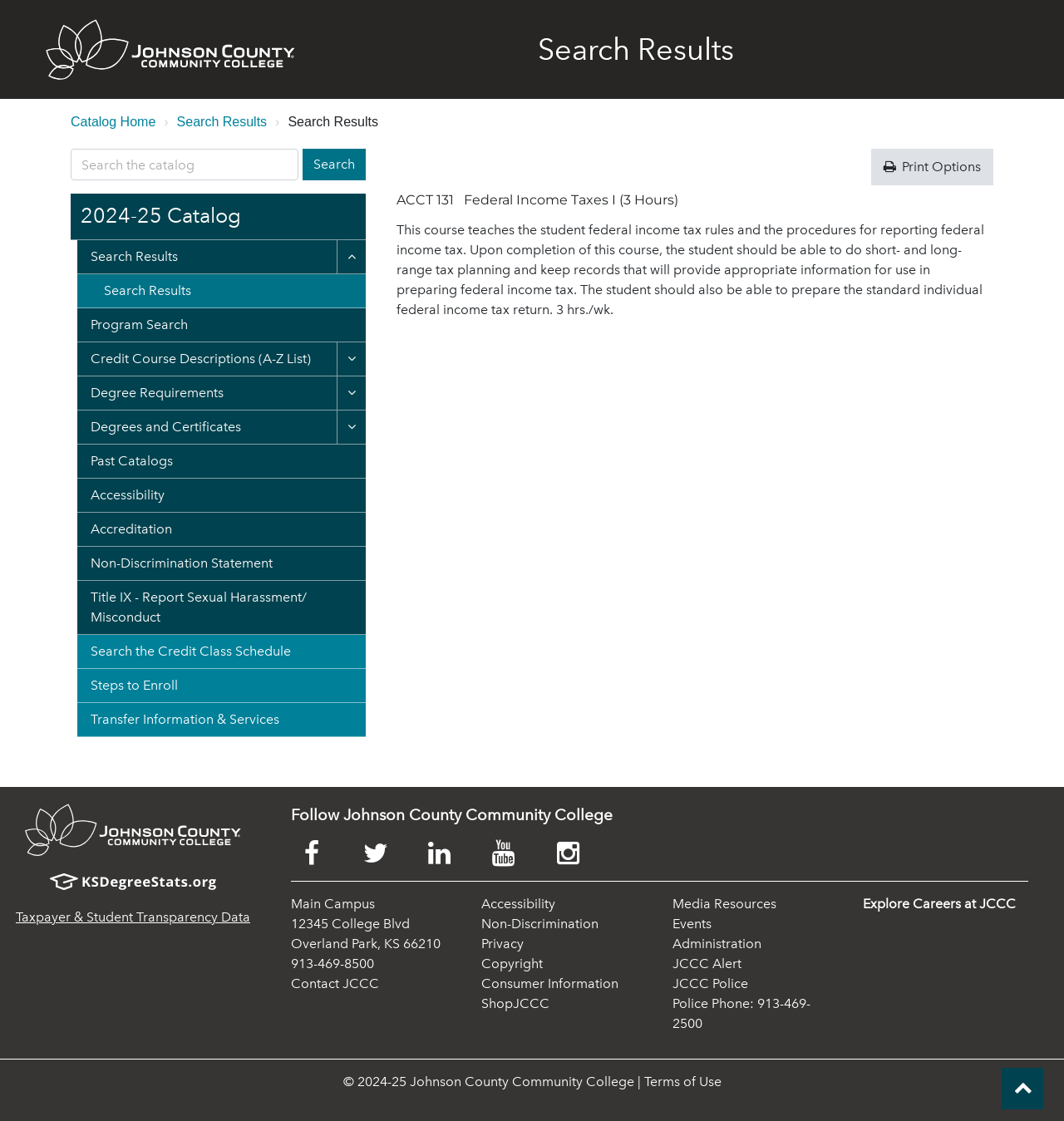Pinpoint the bounding box coordinates of the area that must be clicked to complete this instruction: "Follow Johnson County Community College on Facebook".

[0.273, 0.75, 0.334, 0.775]